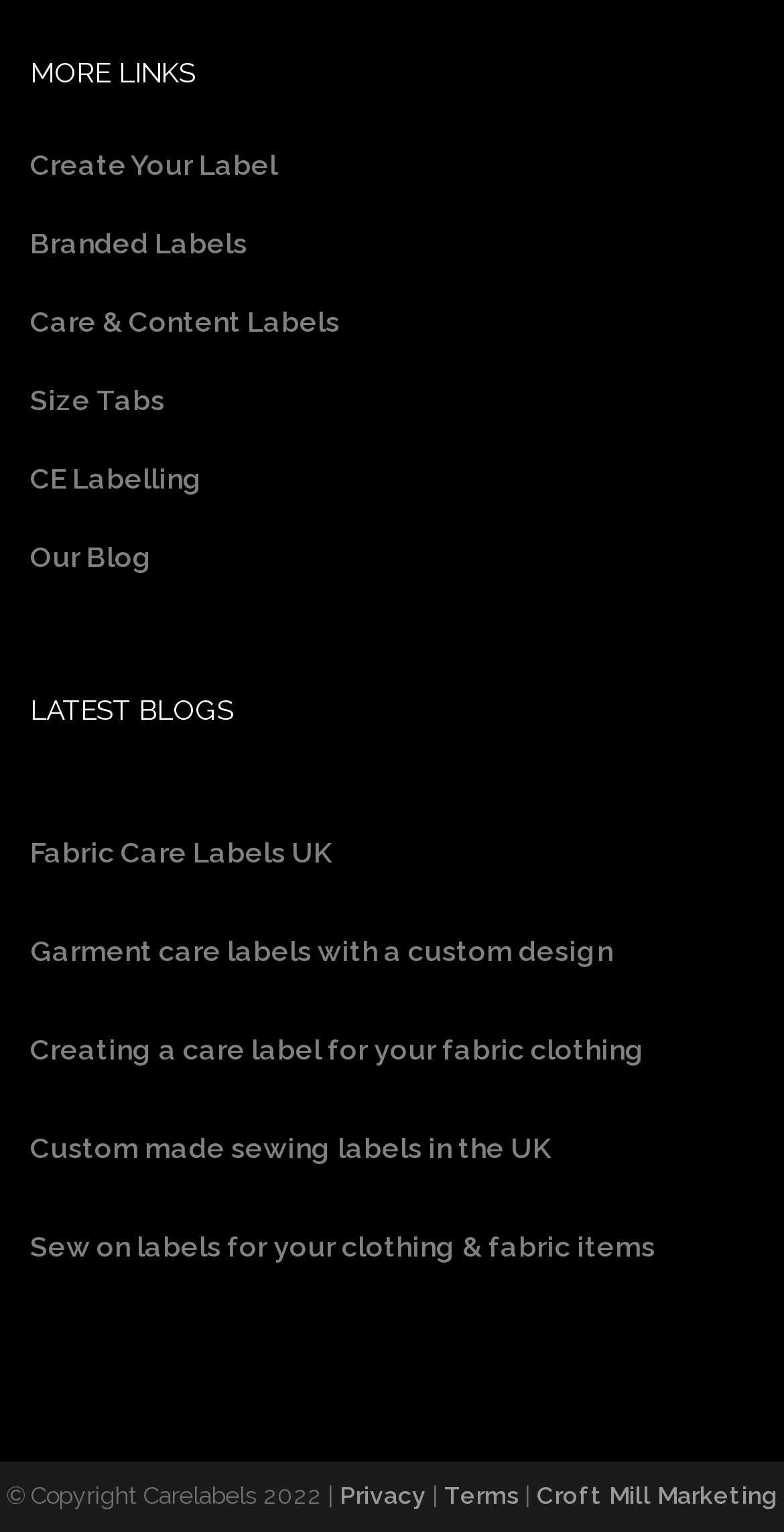How many links are there in the footer section?
Provide a one-word or short-phrase answer based on the image.

3